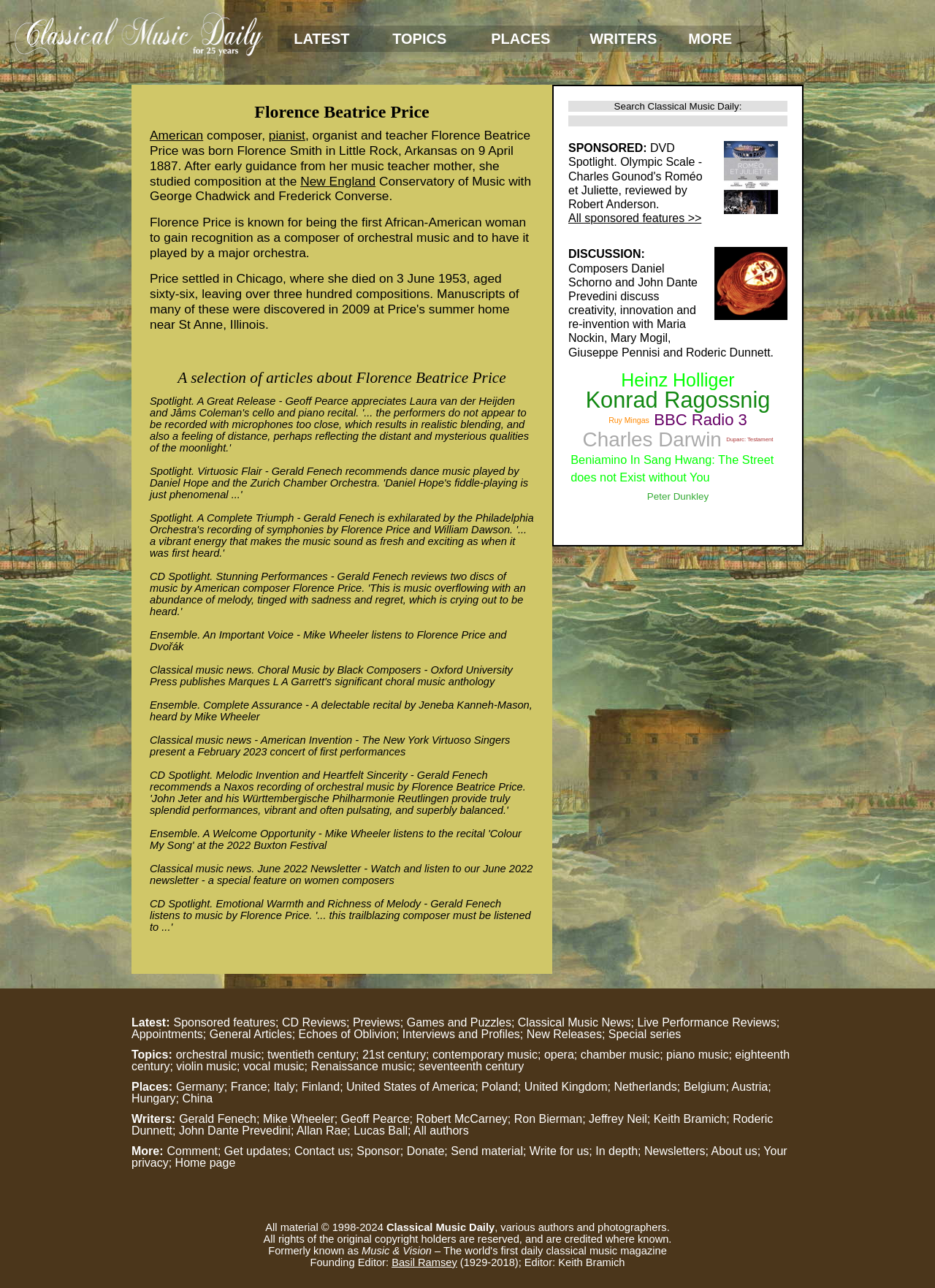Can you specify the bounding box coordinates of the area that needs to be clicked to fulfill the following instruction: "Search Classical Music Daily"?

[0.608, 0.078, 0.842, 0.087]